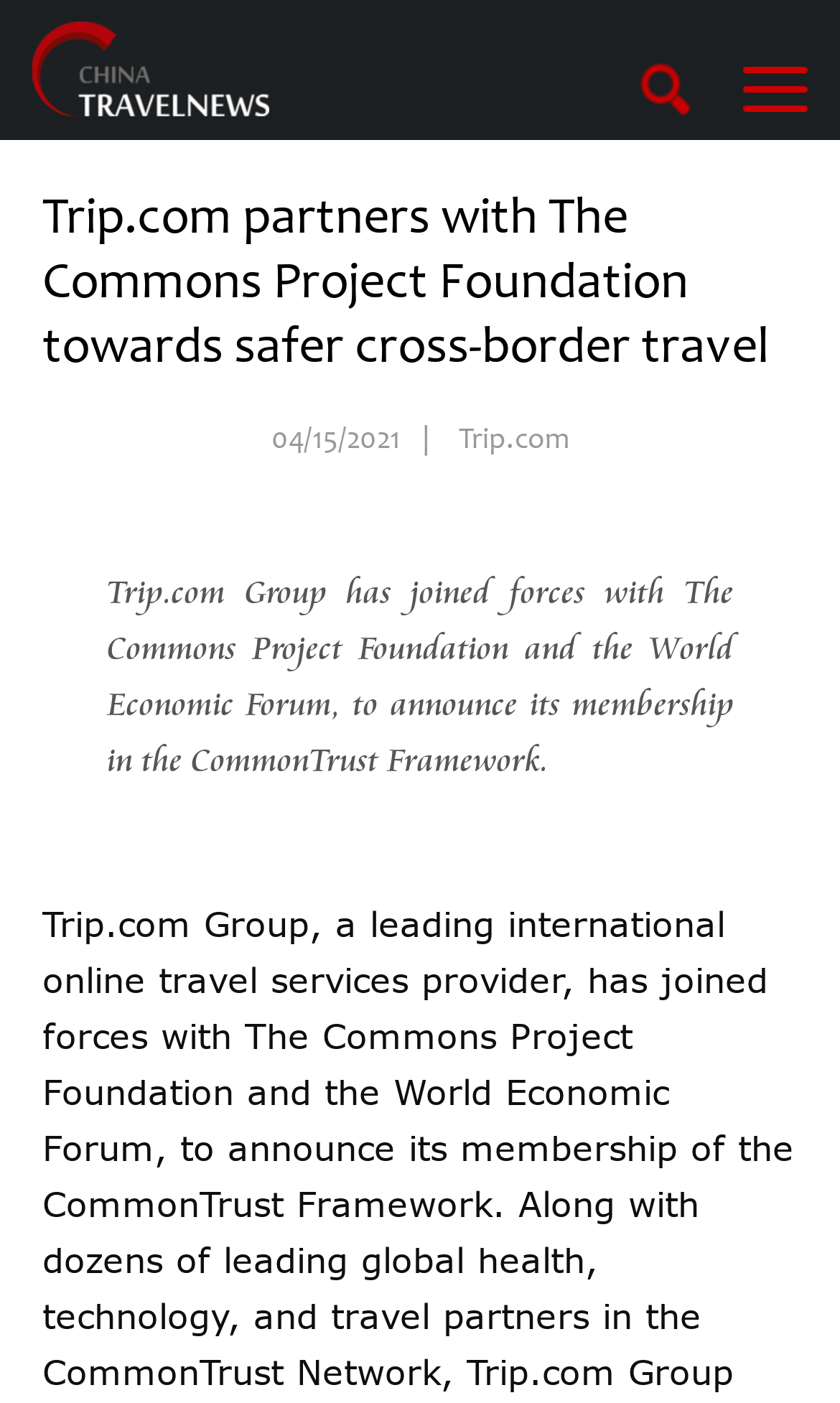Respond to the question below with a single word or phrase:
What is the name of the framework that Trip.com Group has announced its membership in?

CommonTrust Framework